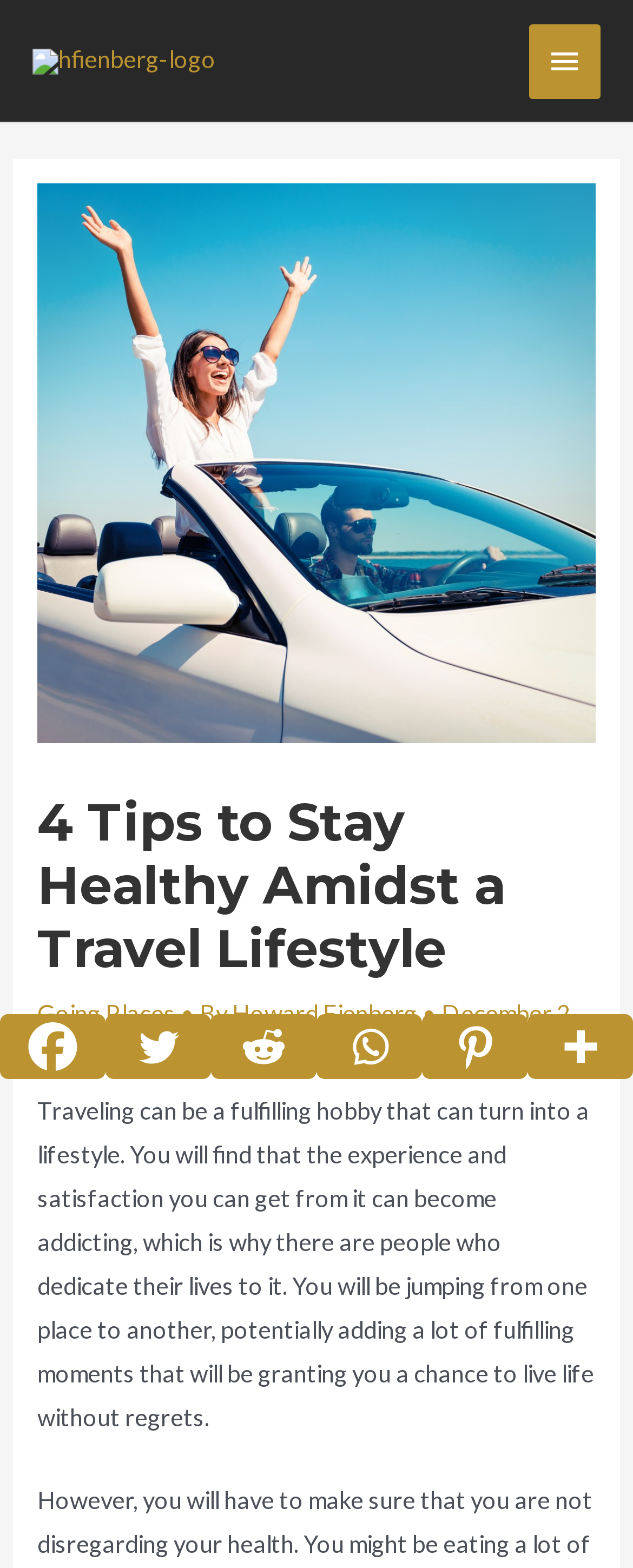How long does it take to read the article? Please answer the question using a single word or phrase based on the image.

4 minutes